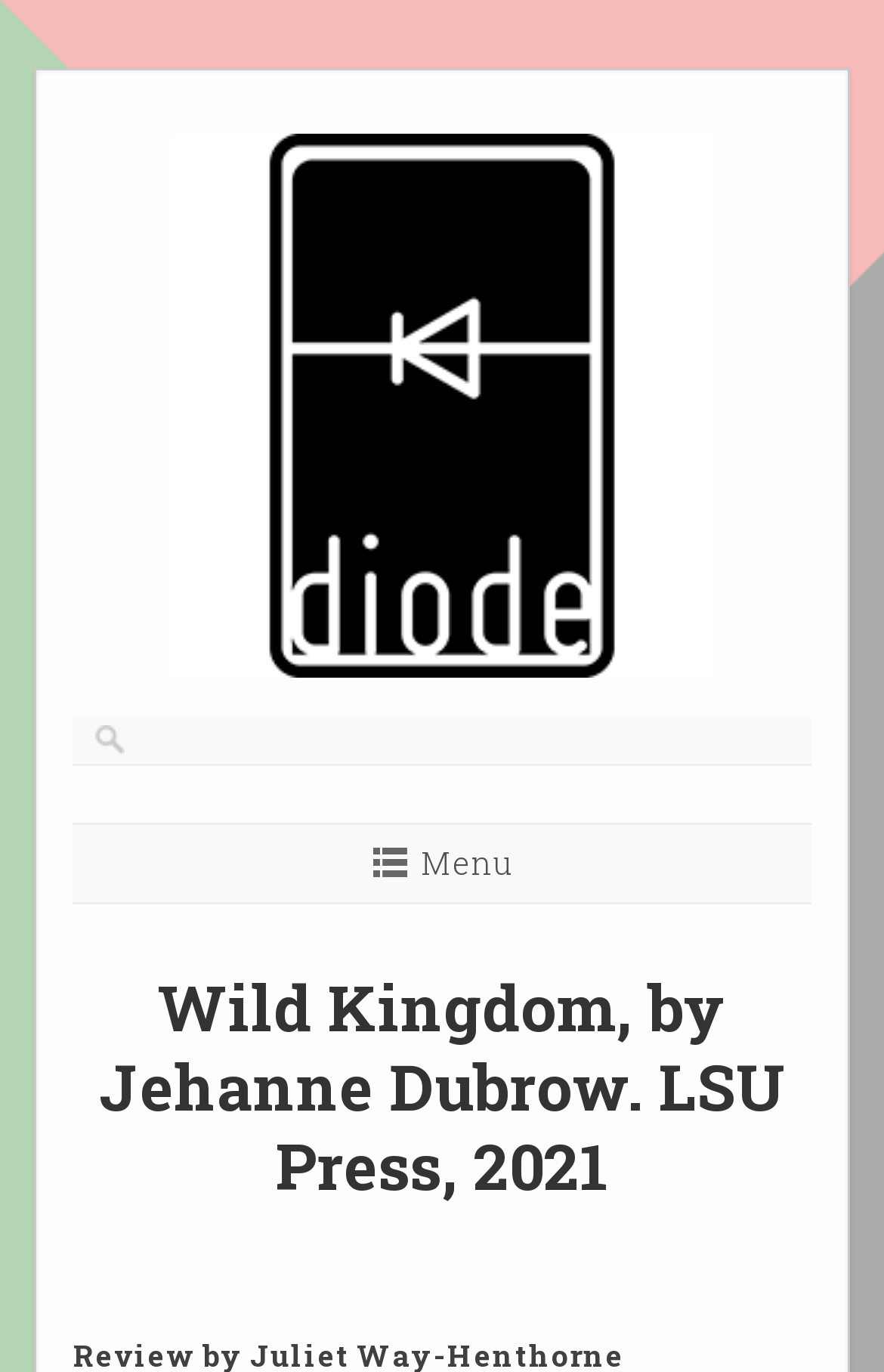Using the image as a reference, answer the following question in as much detail as possible:
What is the publisher of the book being reviewed?

I found the answer by looking at the heading element with the text 'Wild Kingdom, by Jehanne Dubrow. LSU Press, 2021', which suggests that LSU Press is the publisher of the book being reviewed.